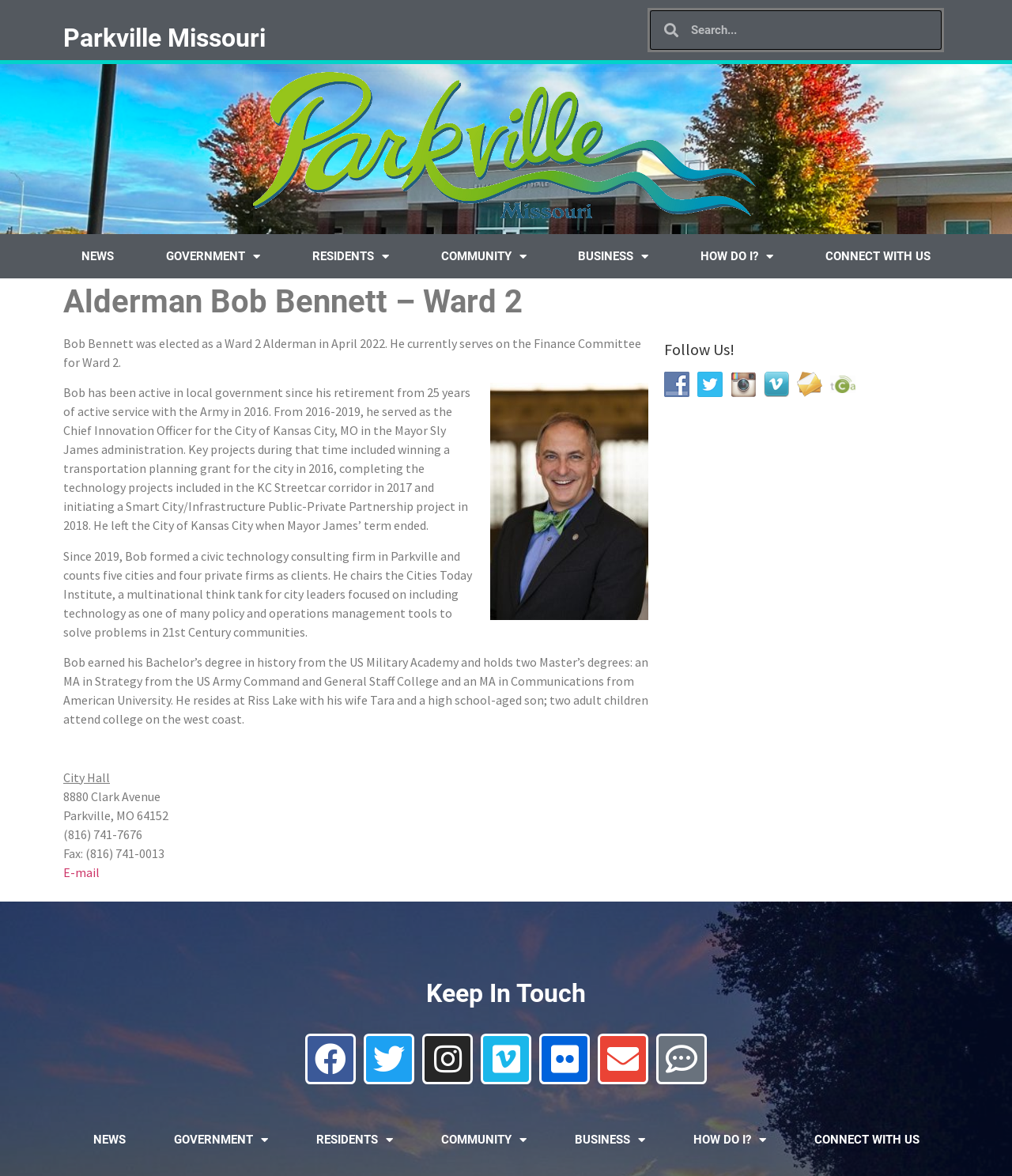Locate the bounding box coordinates of the clickable part needed for the task: "Visit NEWS page".

[0.055, 0.199, 0.138, 0.237]